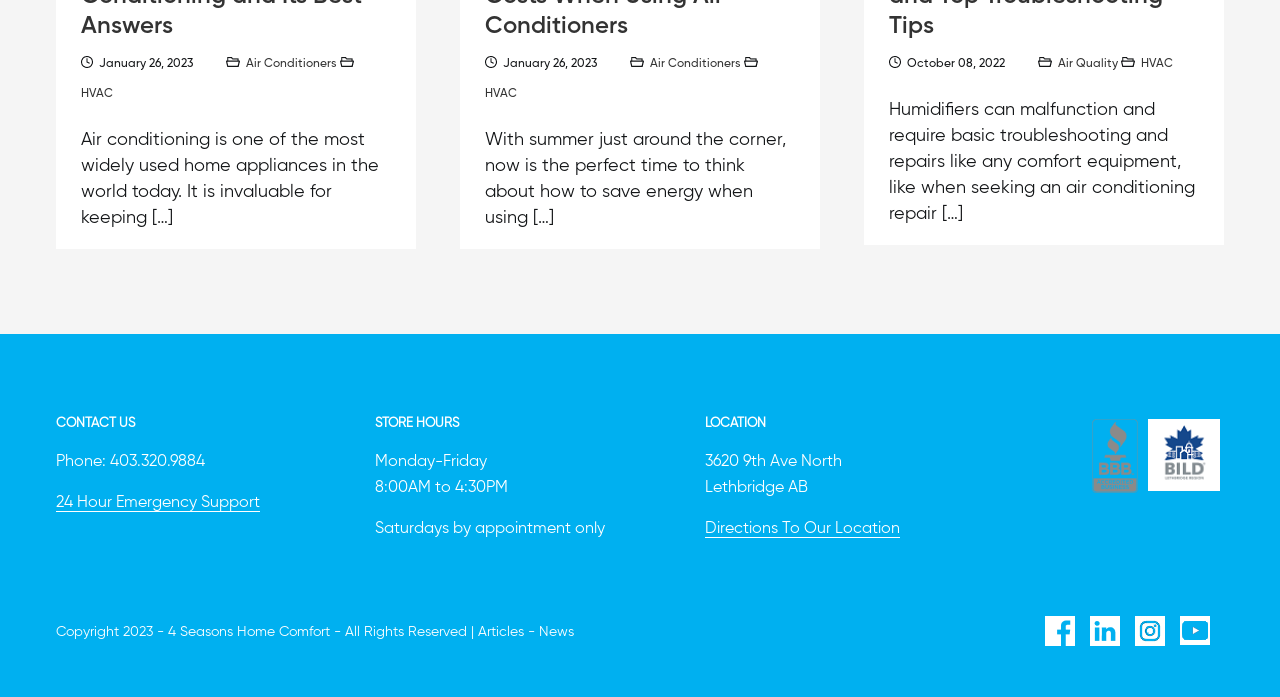Calculate the bounding box coordinates of the UI element given the description: "Directions To Our Location".

[0.551, 0.748, 0.703, 0.772]